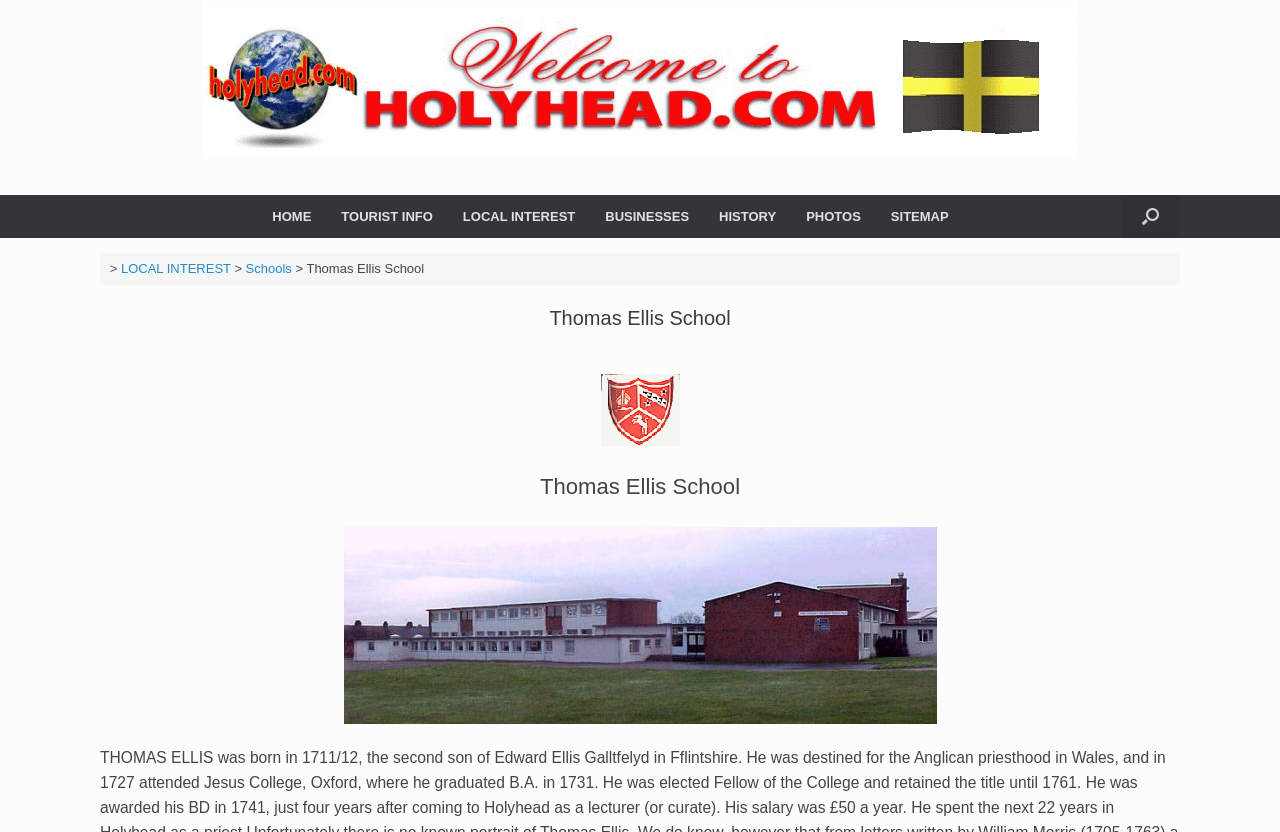Use a single word or phrase to respond to the question:
What type of information can be found on this webpage?

School information